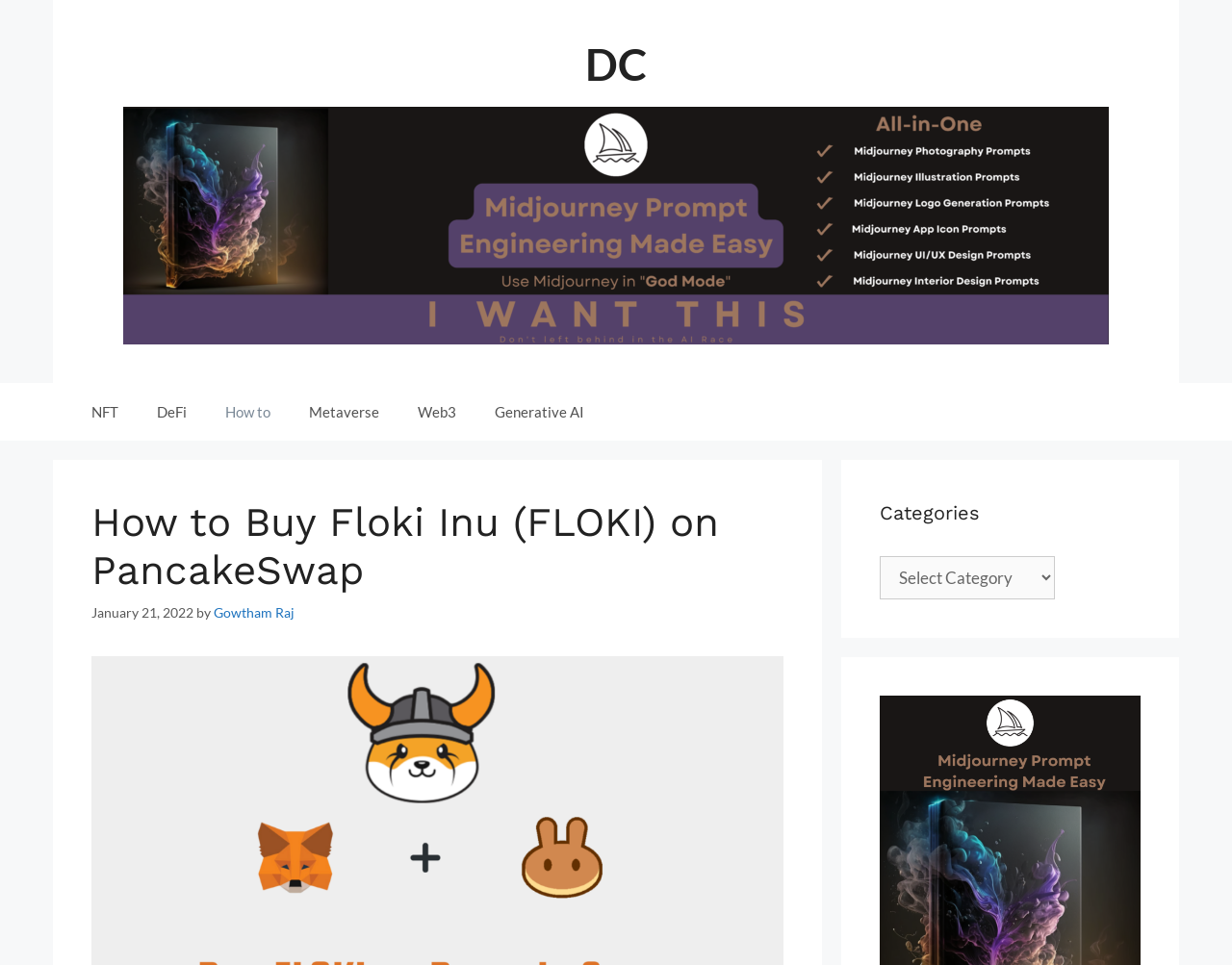Please find the bounding box coordinates of the element that you should click to achieve the following instruction: "select a category". The coordinates should be presented as four float numbers between 0 and 1: [left, top, right, bottom].

[0.714, 0.576, 0.856, 0.621]